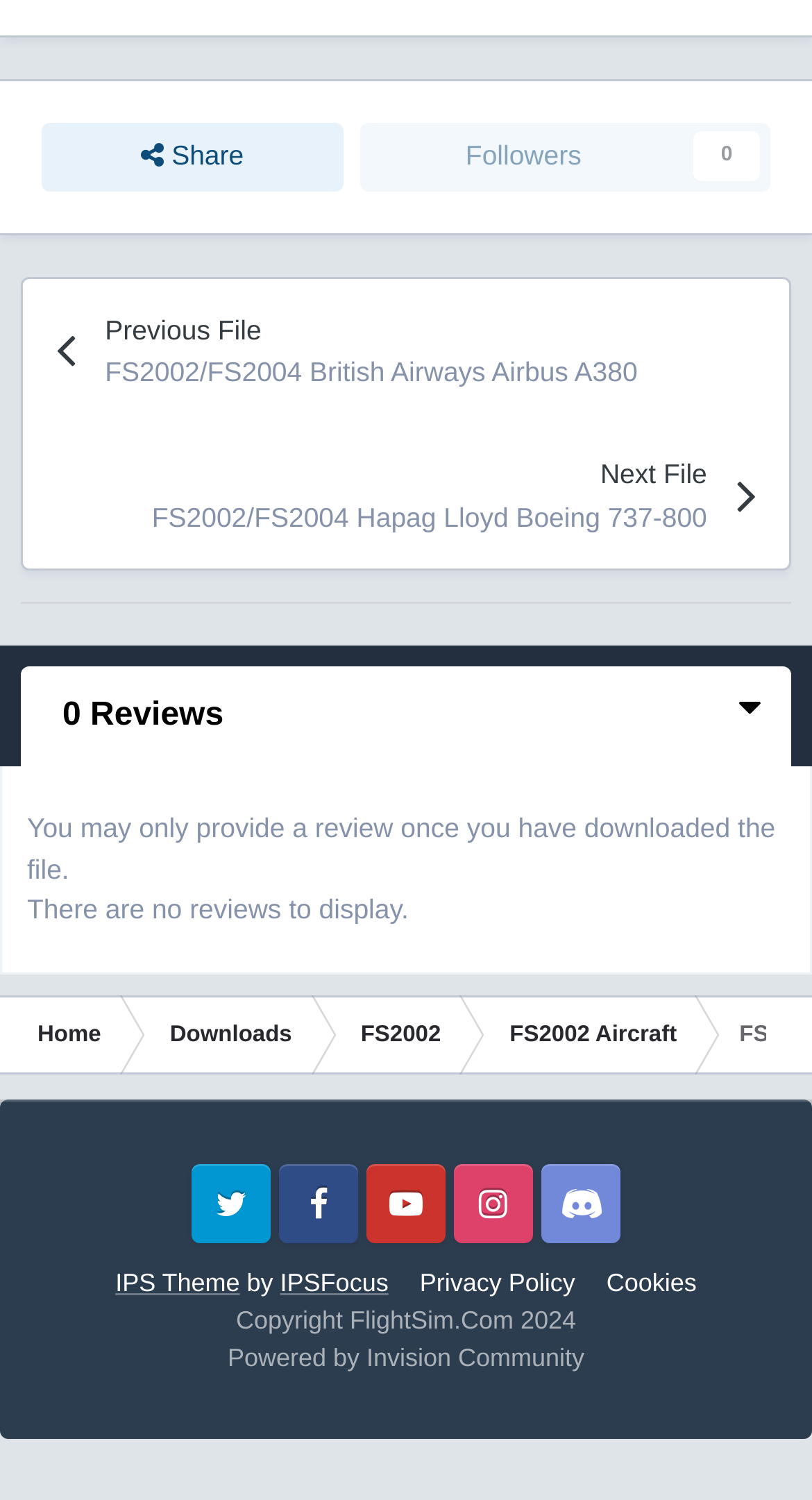What is the orientation of the separator element?
Provide a detailed answer to the question using information from the image.

I found this by looking at the separator element with the orientation property set to 'horizontal' which indicates that it is a horizontal separator.